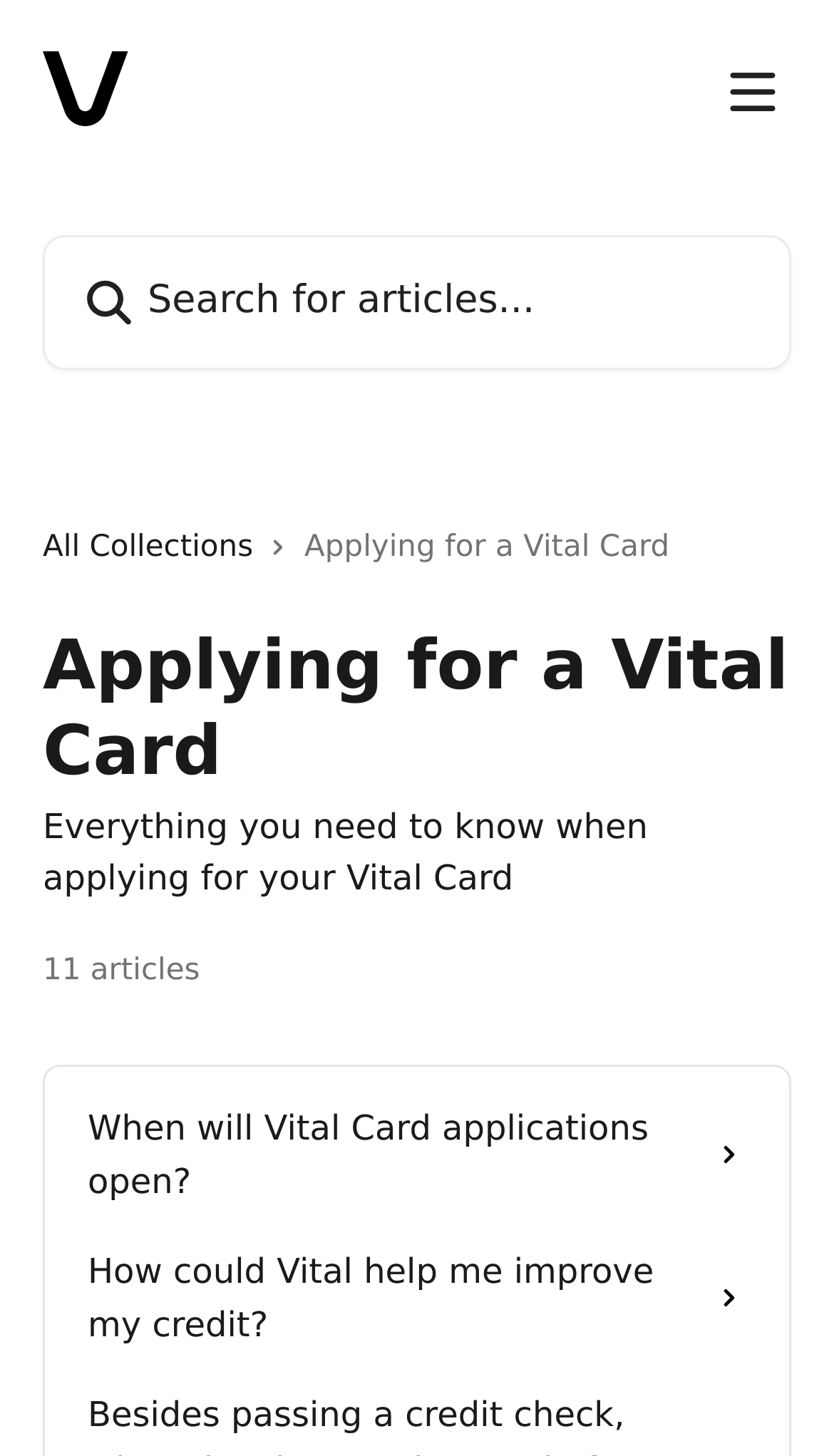Given the description "aria-label="Open menu"", provide the bounding box coordinates of the corresponding UI element.

[0.856, 0.046, 0.949, 0.081]